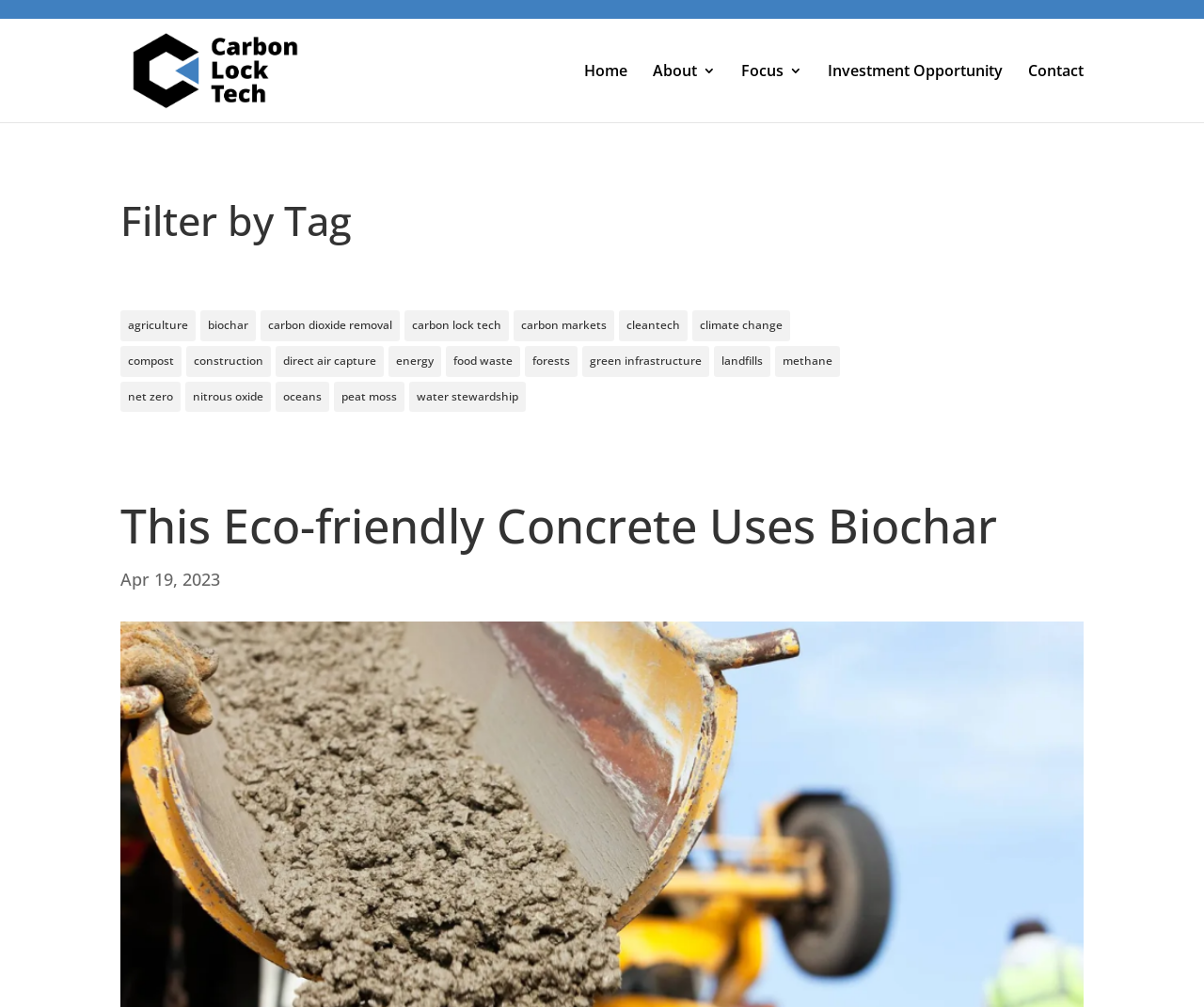Extract the main headline from the webpage and generate its text.

This Eco-friendly Concrete Uses Biochar